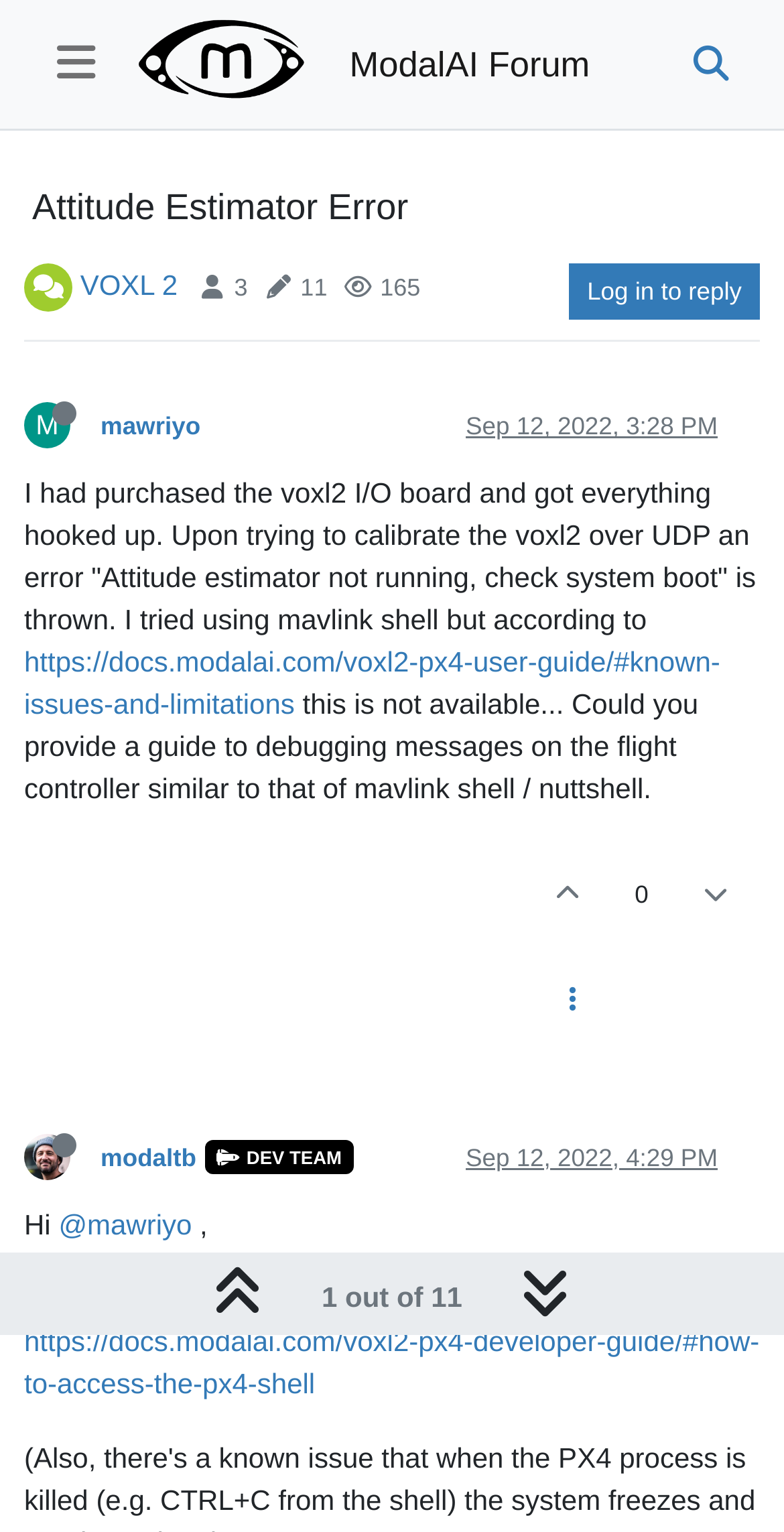Generate the title text from the webpage.

 Attitude Estimator Error